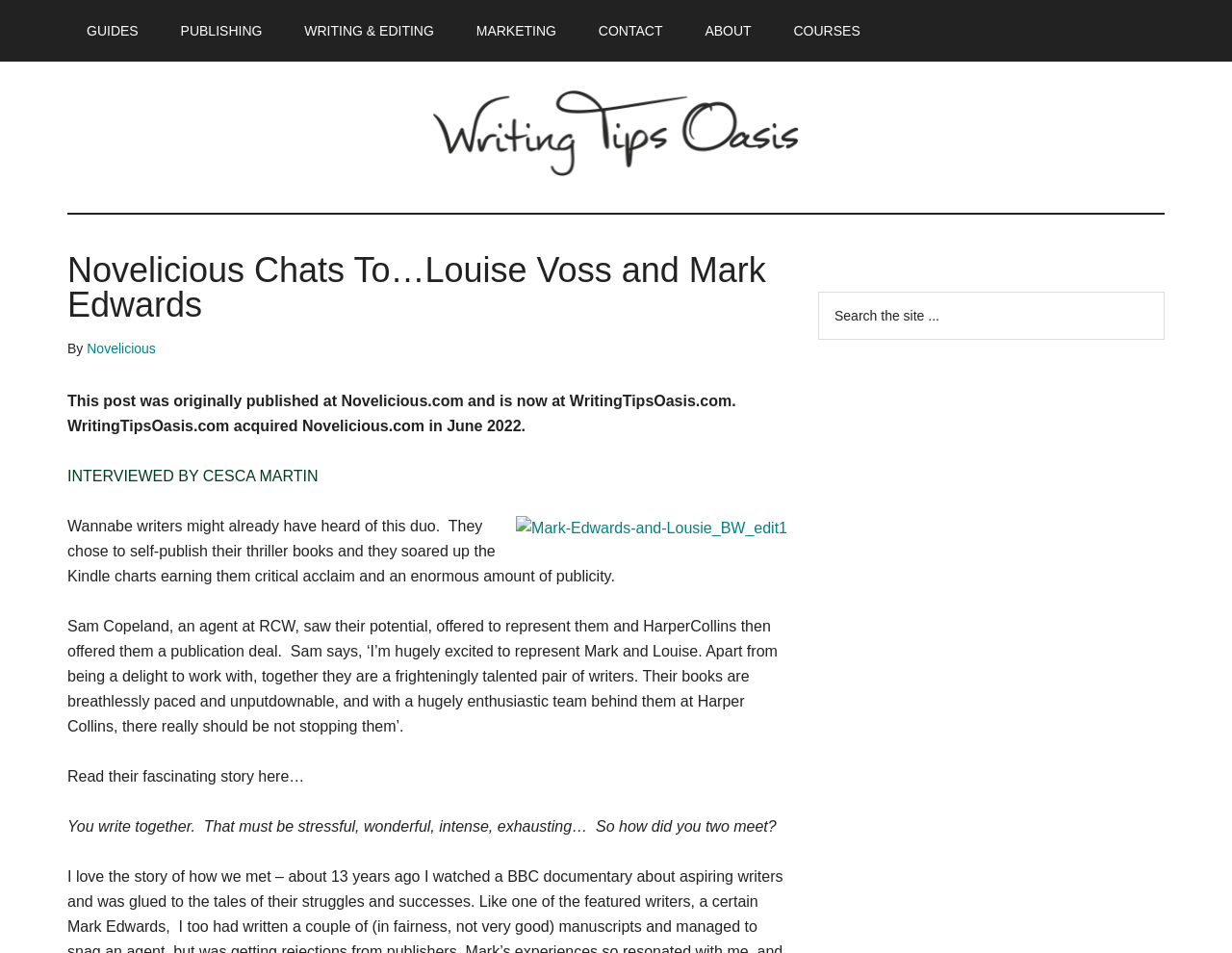Can you specify the bounding box coordinates for the region that should be clicked to fulfill this instruction: "Read the interview with Louise Voss and Mark Edwards".

[0.055, 0.266, 0.641, 0.339]